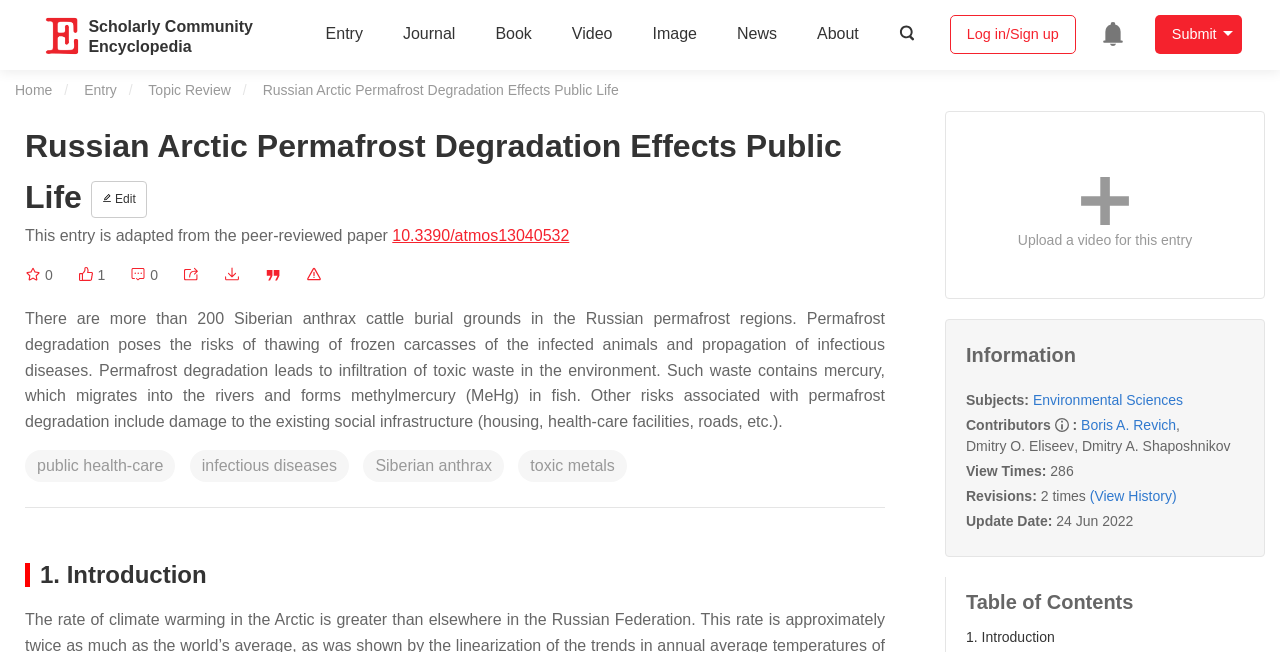Identify the bounding box coordinates of the clickable region to carry out the given instruction: "Edit the entry".

[0.071, 0.278, 0.115, 0.335]